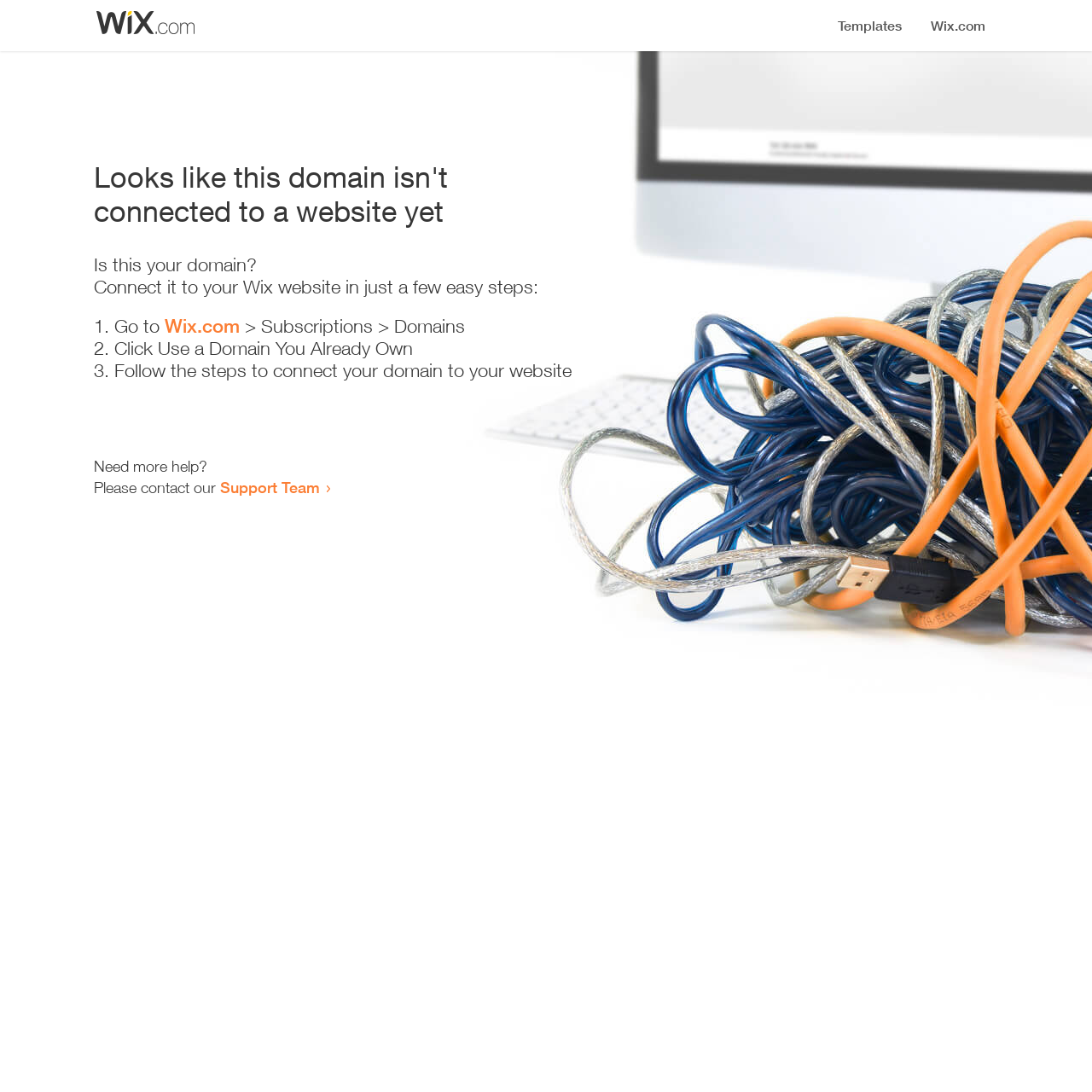Analyze the image and provide a detailed answer to the question: What is the current status of the domain?

Based on the heading 'Looks like this domain isn't connected to a website yet', it is clear that the domain is not currently connected to a website.